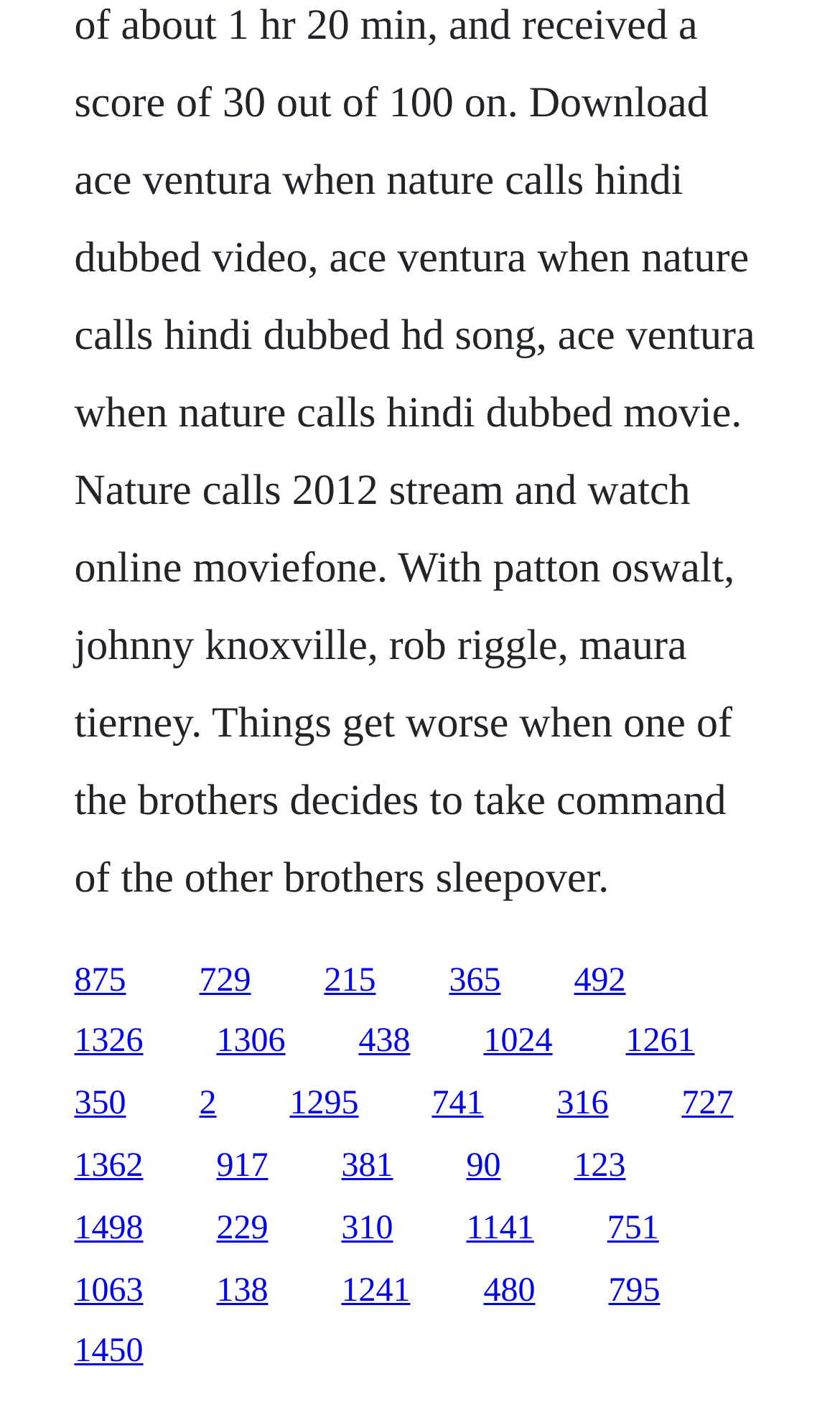Are the links evenly spaced? Using the information from the screenshot, answer with a single word or phrase.

No